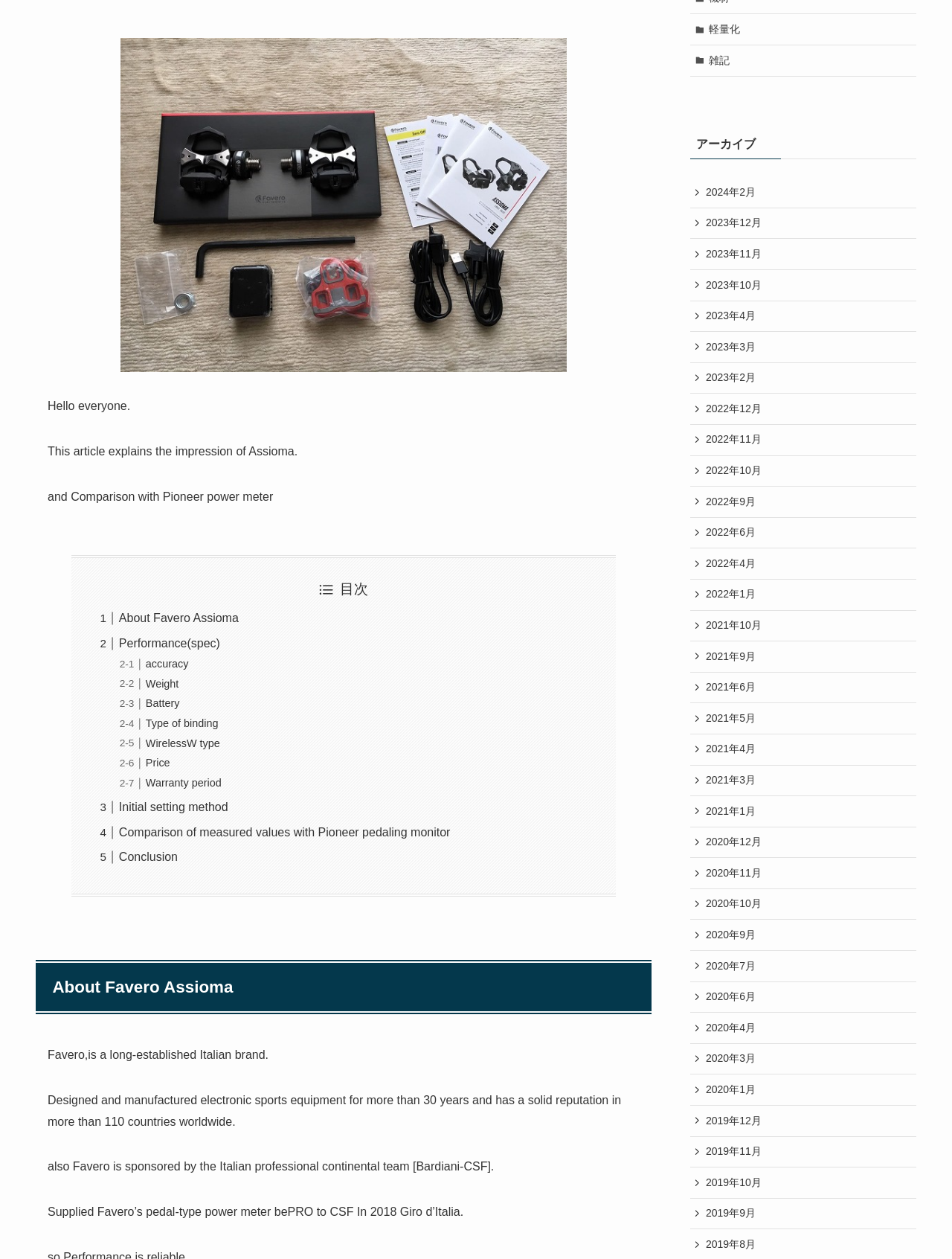Please find the bounding box coordinates of the element's region to be clicked to carry out this instruction: "View the conclusion".

[0.125, 0.676, 0.187, 0.686]